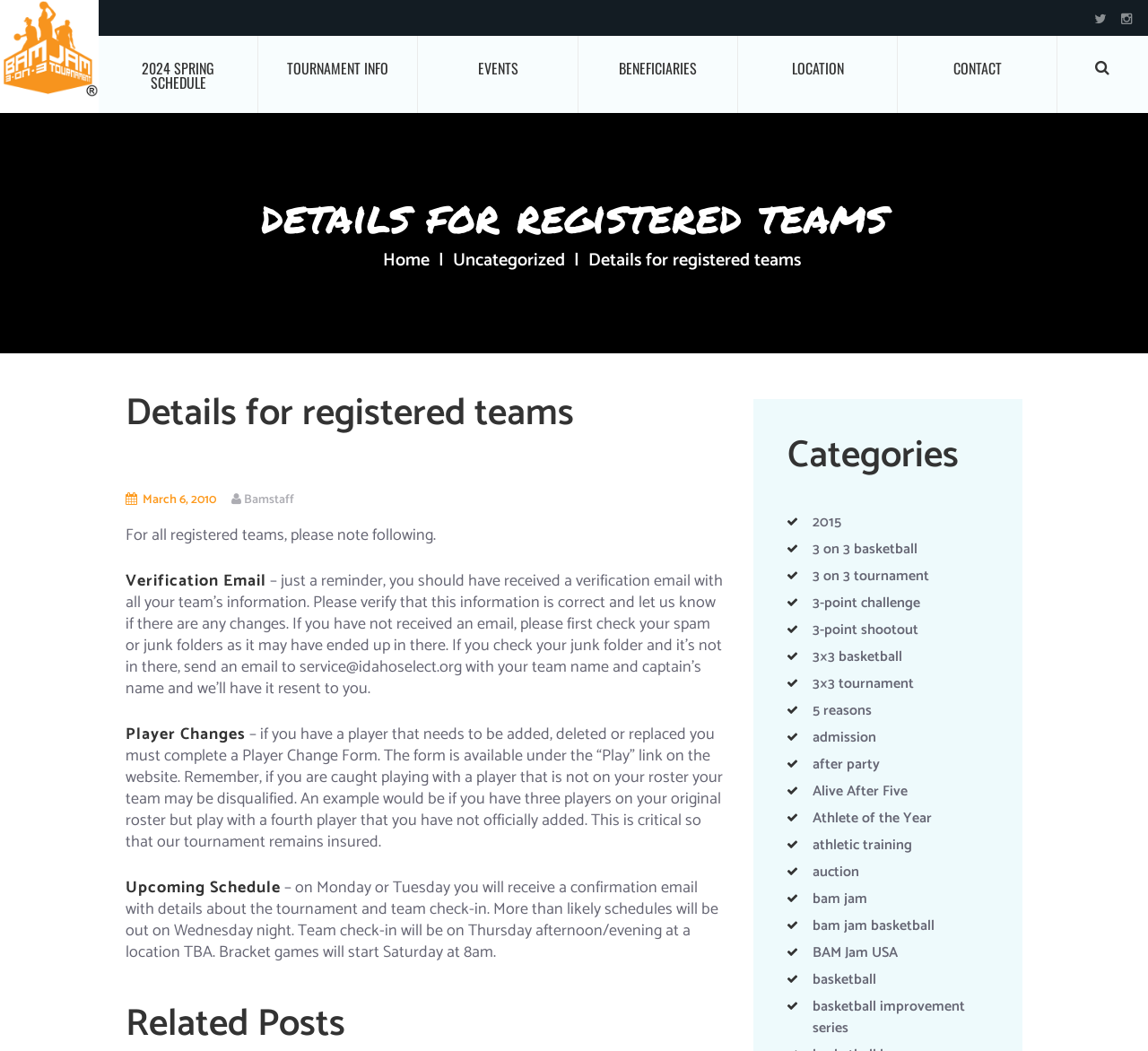Illustrate the webpage's structure and main components comprehensively.

This webpage is about details for registered teams participating in the BAM Jam 3 on 3 basketball tournament. At the top right corner, there are three icons: a search icon, a bell icon, and a person icon. Below these icons, there is a search bar. 

On the top navigation menu, there are several links: "2024 SPRING SCHEDULE", "TOURNAMENT INFO", "EVENTS", "BENEFICIARIES", "LOCATION", and "CONTACT". 

The main content of the page is divided into several sections. The first section has a heading "Details for registered teams" and provides information about verification emails, player changes, and upcoming schedules. 

Below this section, there are links to related posts and categories. The categories section lists various links related to basketball, such as "3 on 3 basketball", "3-point challenge", and "basketball improvement series". 

Throughout the page, there are several links to other pages, including "Home" and "Uncategorized". The overall layout of the page is organized, with clear headings and concise text.